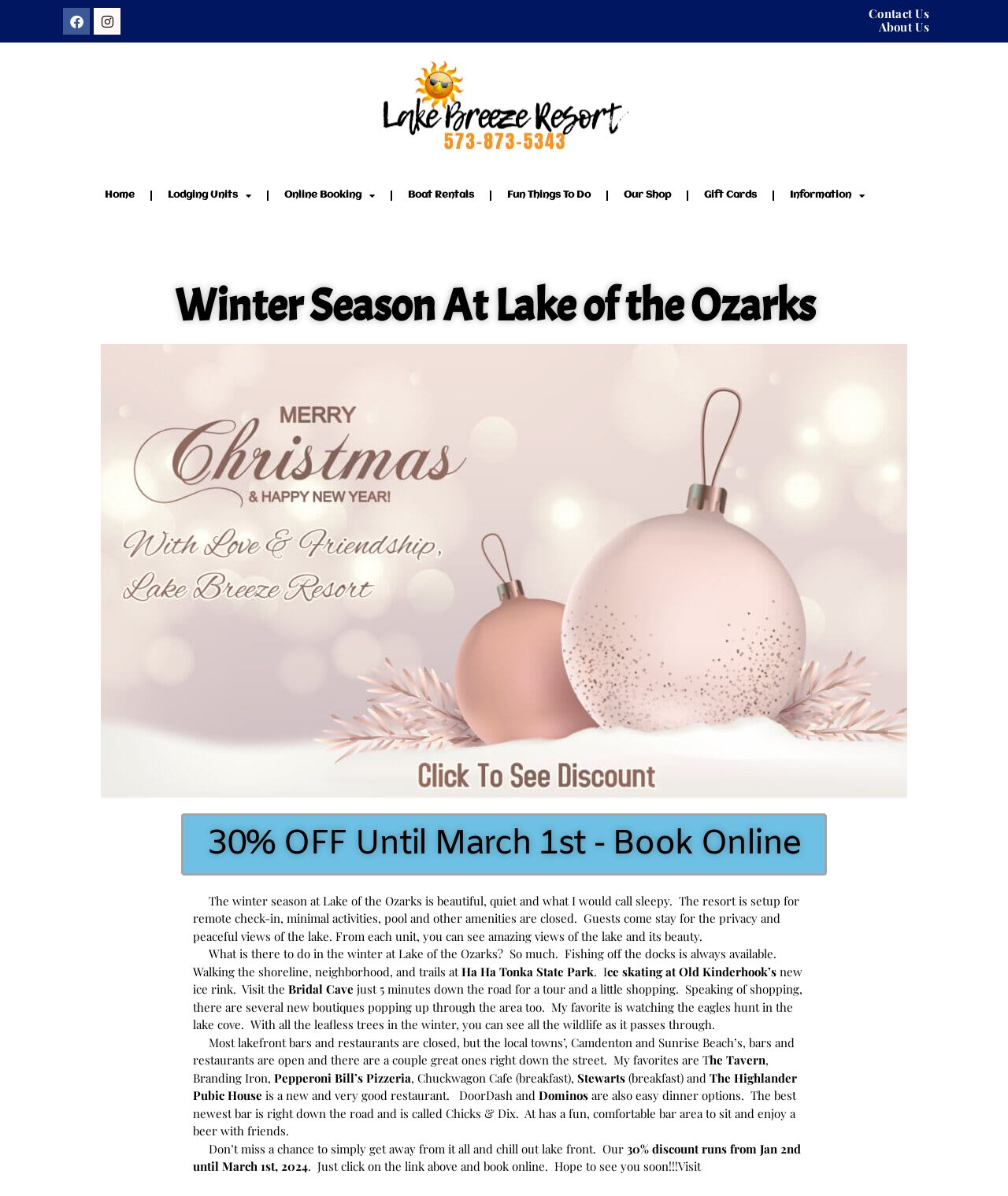Determine the bounding box coordinates of the section I need to click to execute the following instruction: "Book online with 30% discount". Provide the coordinates as four float numbers between 0 and 1, i.e., [left, top, right, bottom].

[0.18, 0.68, 0.82, 0.732]